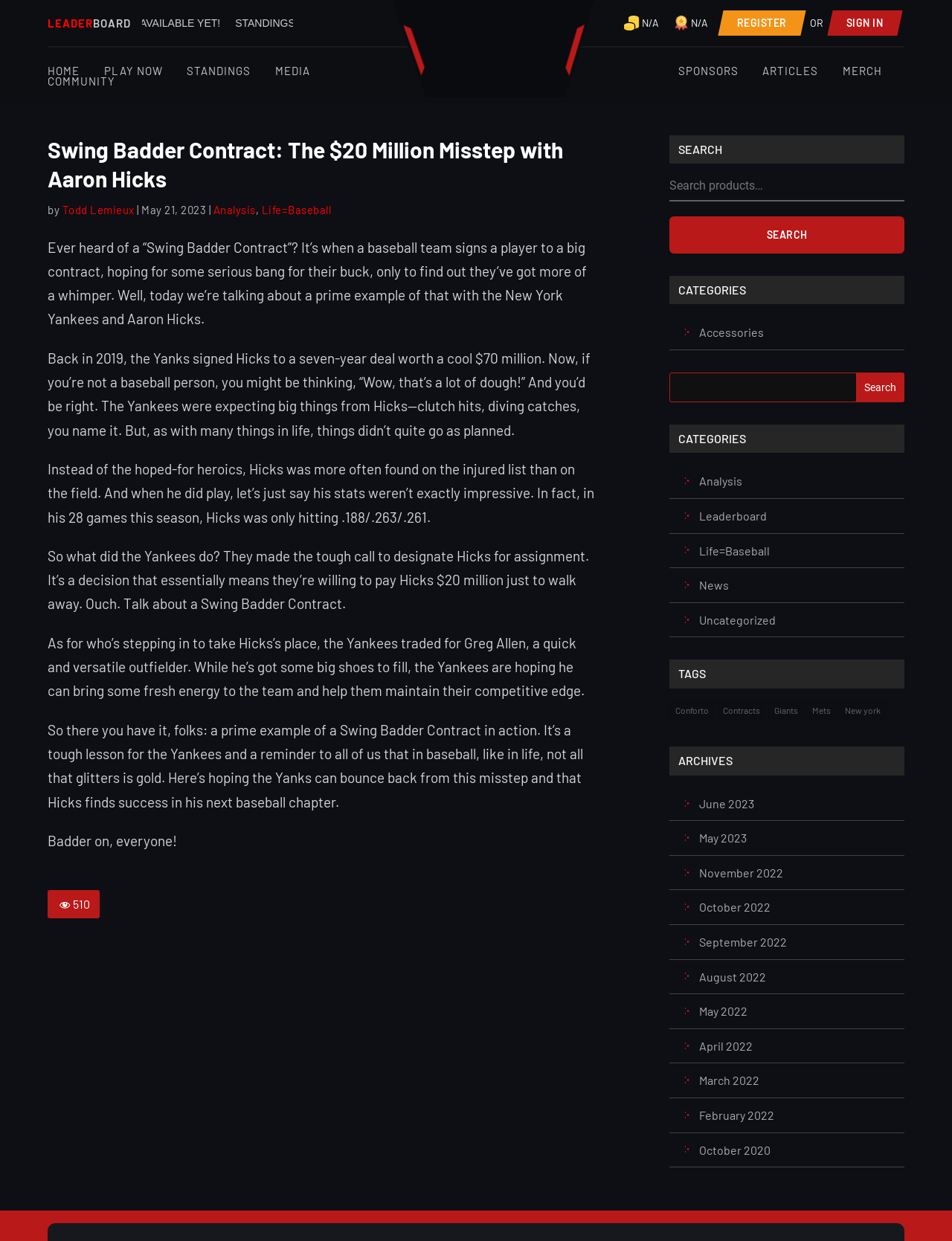Give the bounding box coordinates for the element described as: "Play Now".

[0.109, 0.053, 0.171, 0.061]